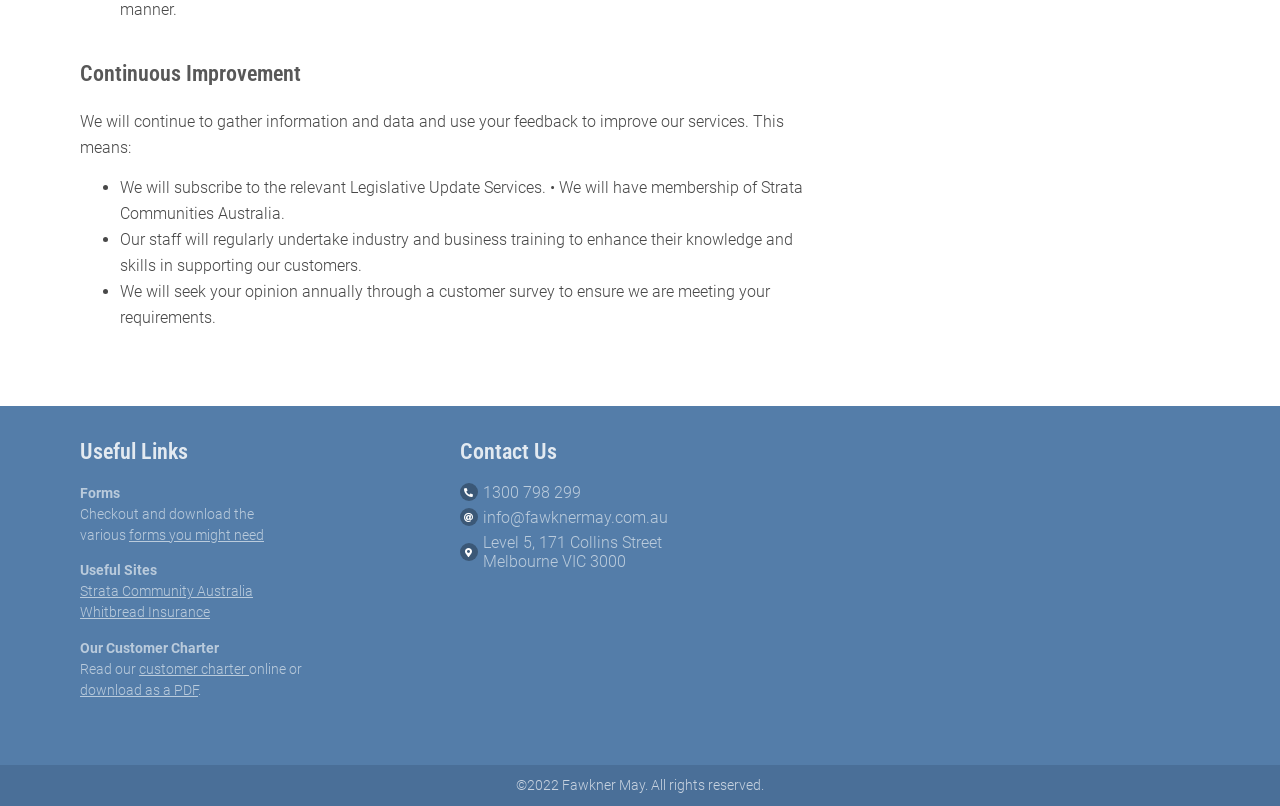What is the purpose of the company?
Answer the question with a single word or phrase by looking at the picture.

Continuous Improvement